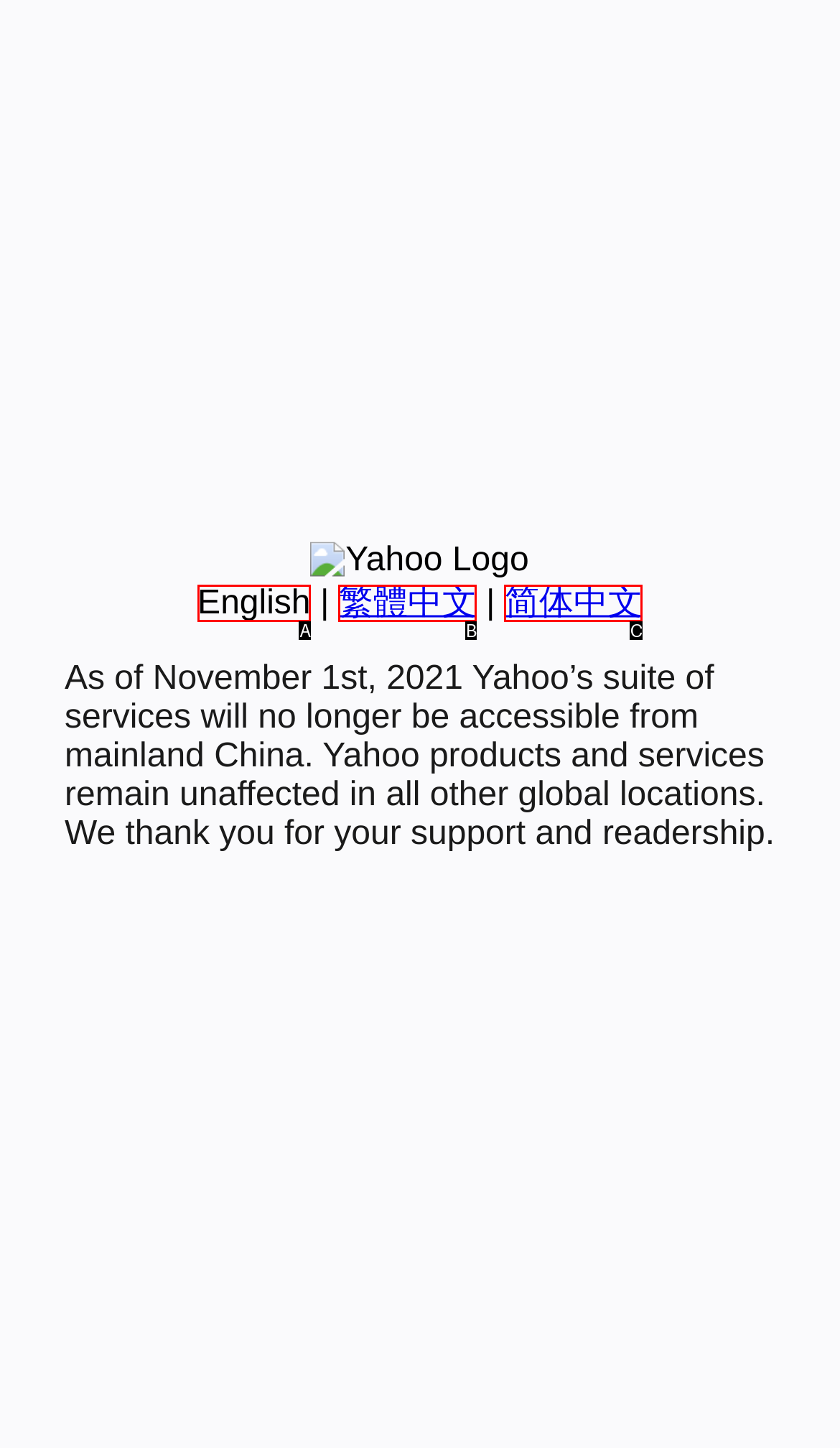Choose the option that best matches the description: English
Indicate the letter of the matching option directly.

A